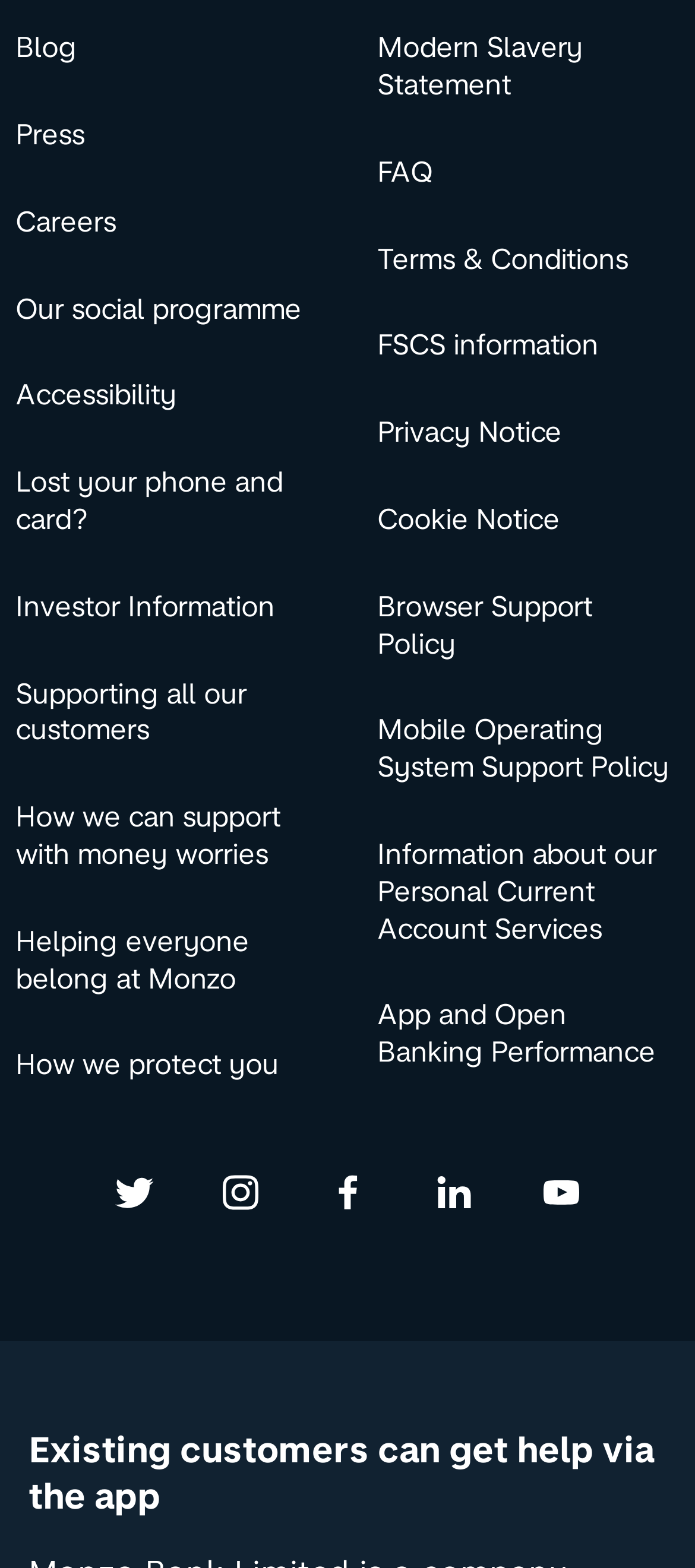Predict the bounding box for the UI component with the following description: "September 27, 2010".

None